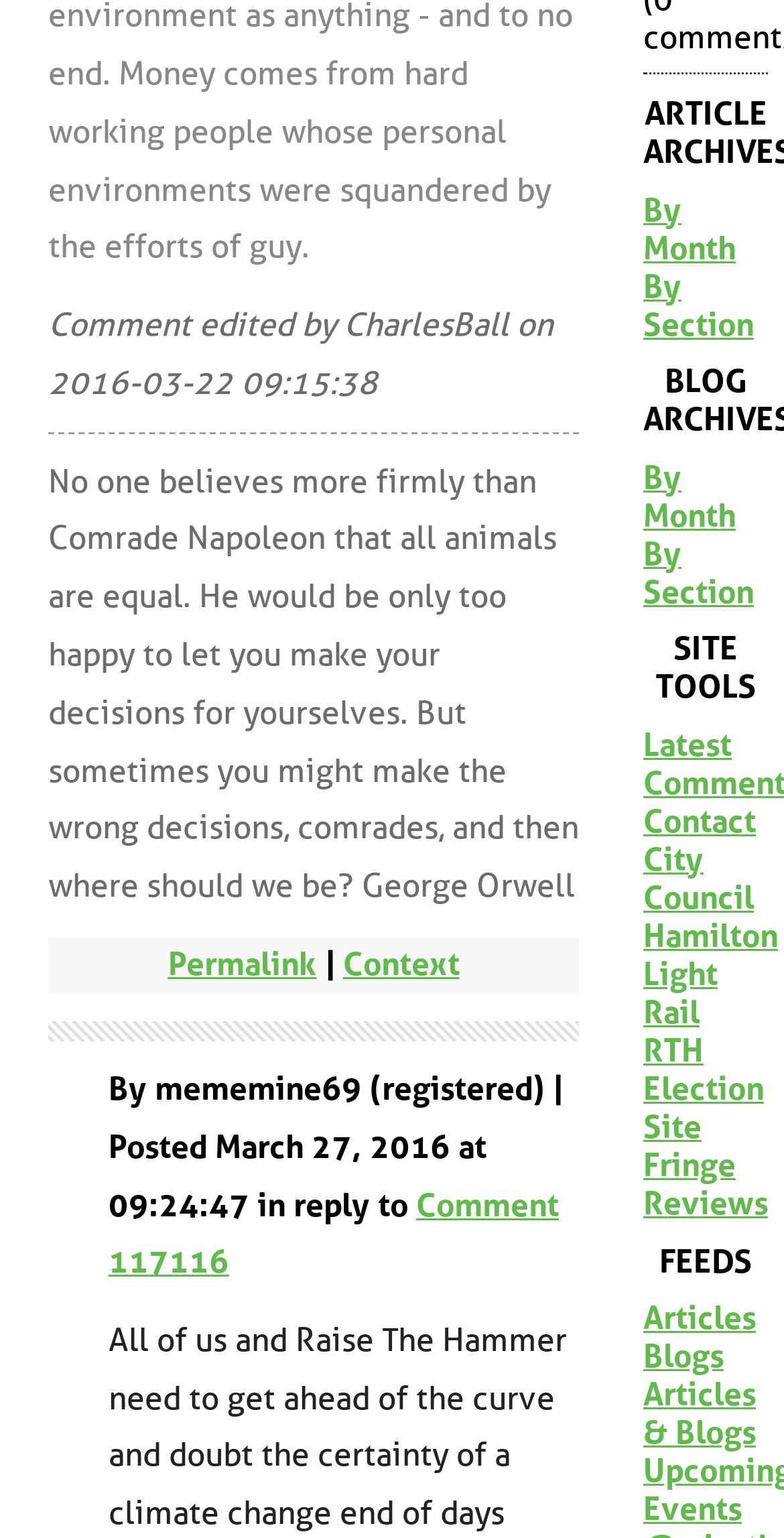Please provide a short answer using a single word or phrase for the question:
What is the text of the quote by George Orwell?

No one believes more firmly than Comrade Napoleon that all animals are equal.